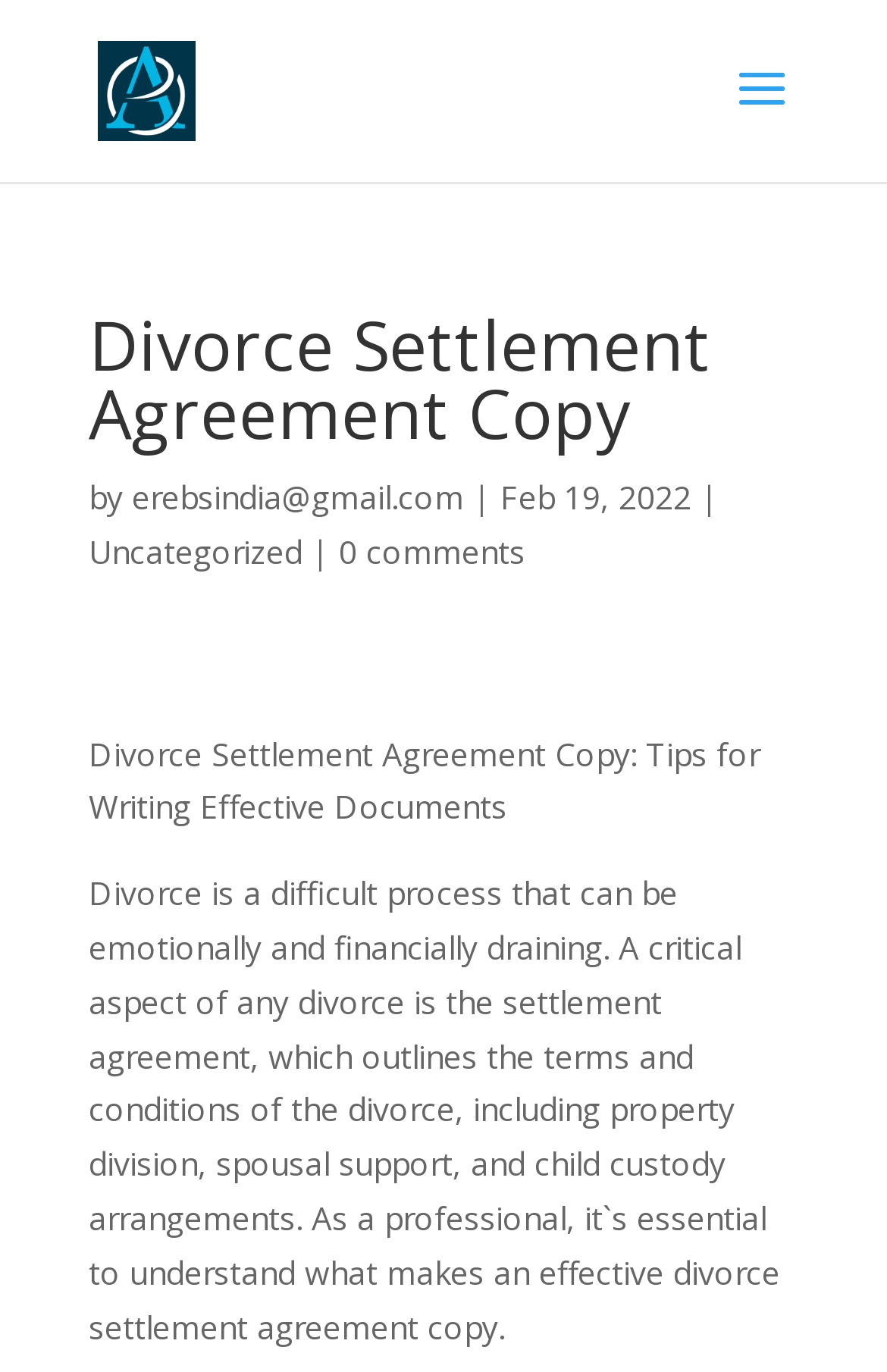What is the email address of the author?
Using the image, answer in one word or phrase.

erebsindia@gmail.com